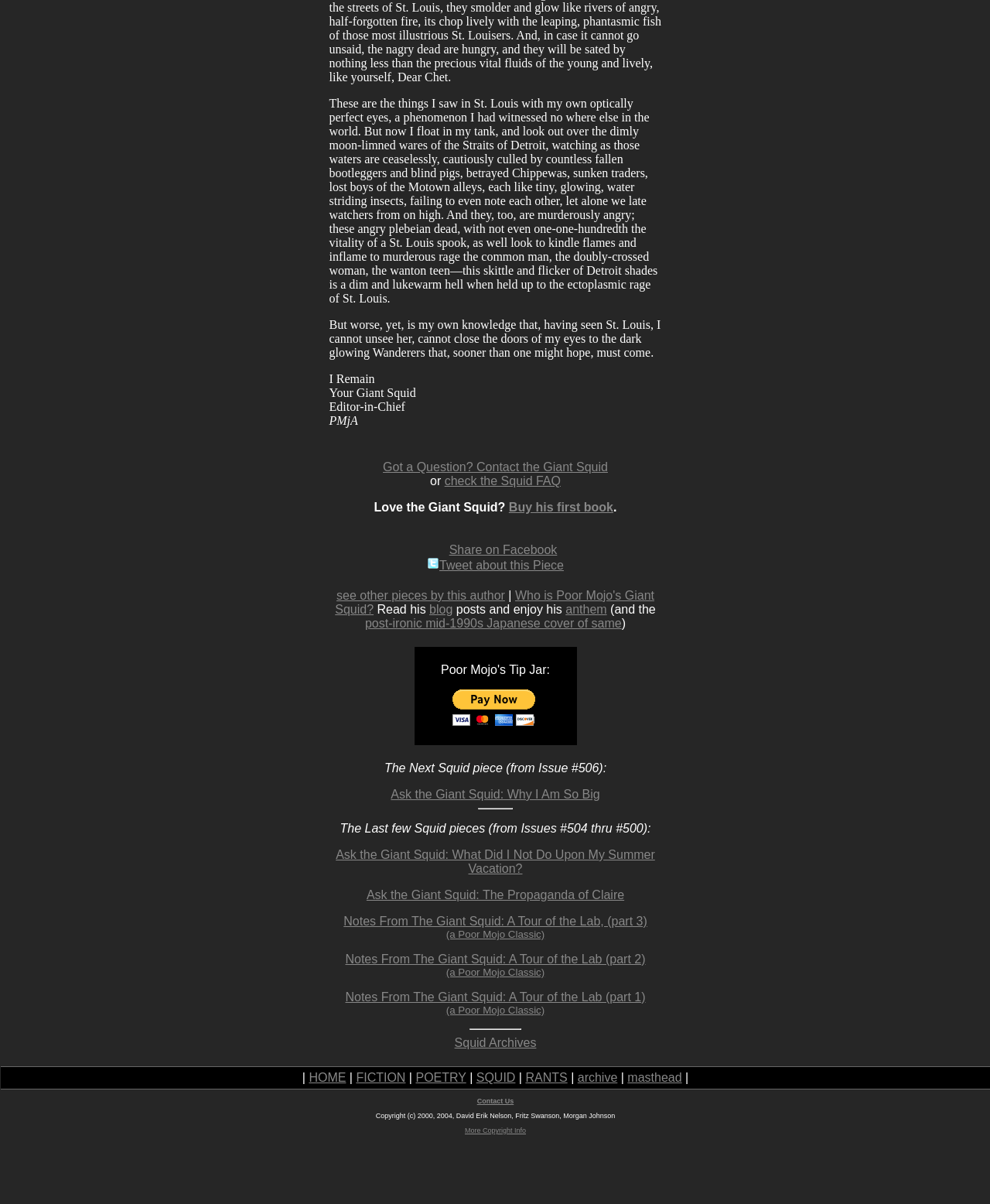Pinpoint the bounding box coordinates of the area that must be clicked to complete this instruction: "Contact SofTrends Solutions".

None